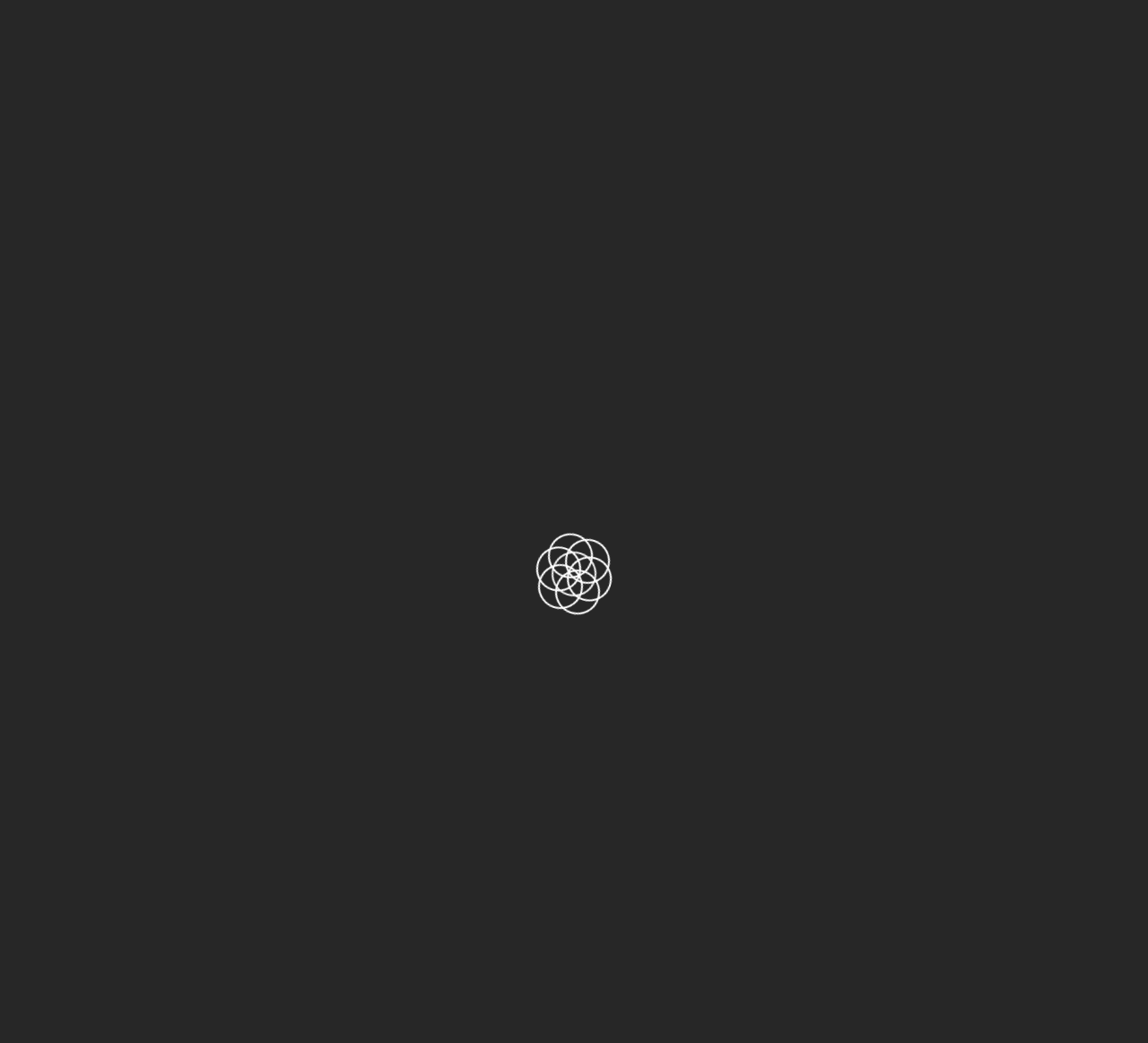What is the date of the article?
Please provide a comprehensive answer based on the information in the image.

The date of the article is mentioned in the StaticText element 'March 5, 2022' which is a child element of the HeaderAsNonLandmark element.